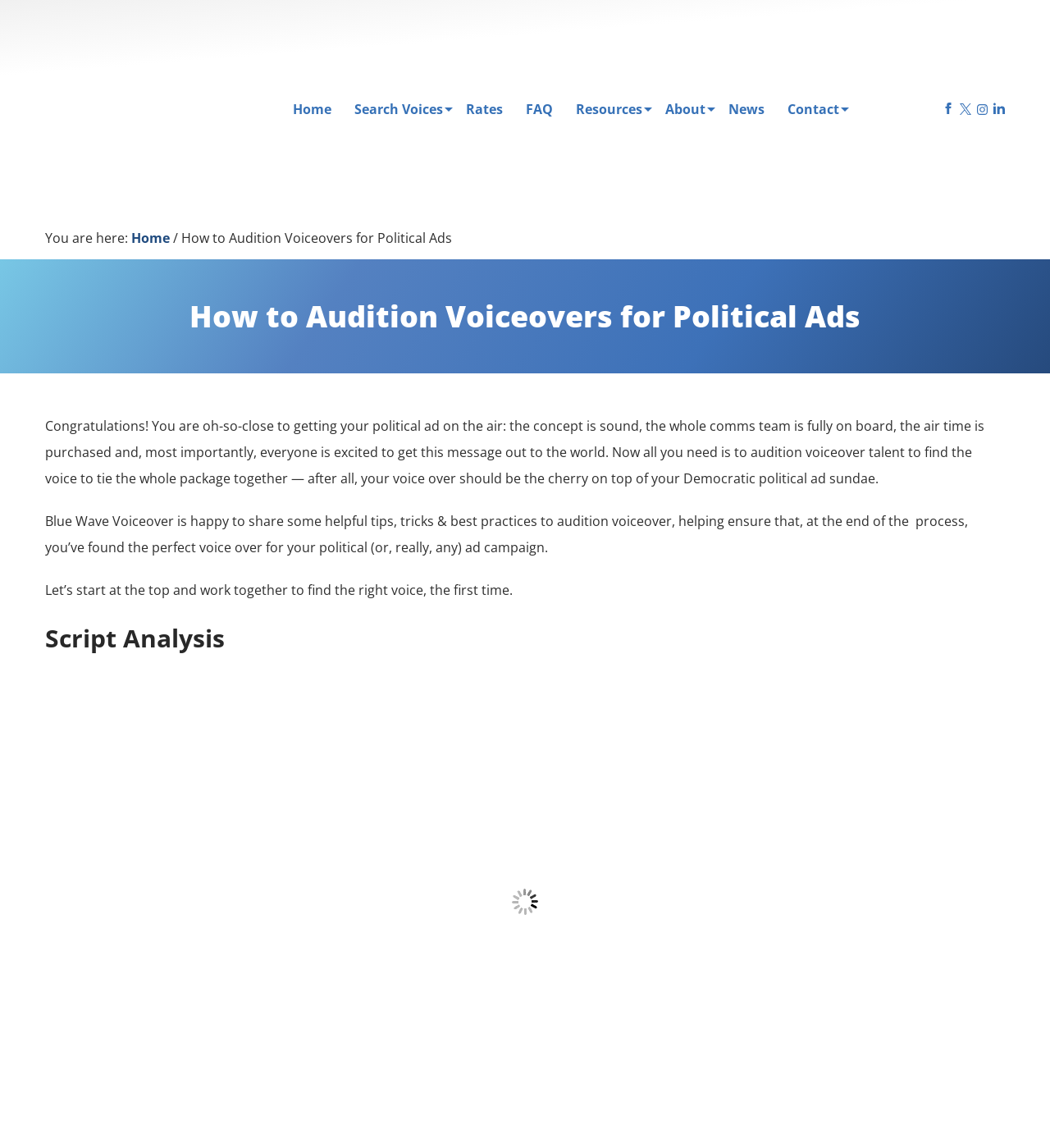Please determine the bounding box coordinates, formatted as (top-left x, top-left y, bottom-right x, bottom-right y), with all values as floating point numbers between 0 and 1. Identify the bounding box of the region described as: Search Voices

[0.338, 0.088, 0.422, 0.101]